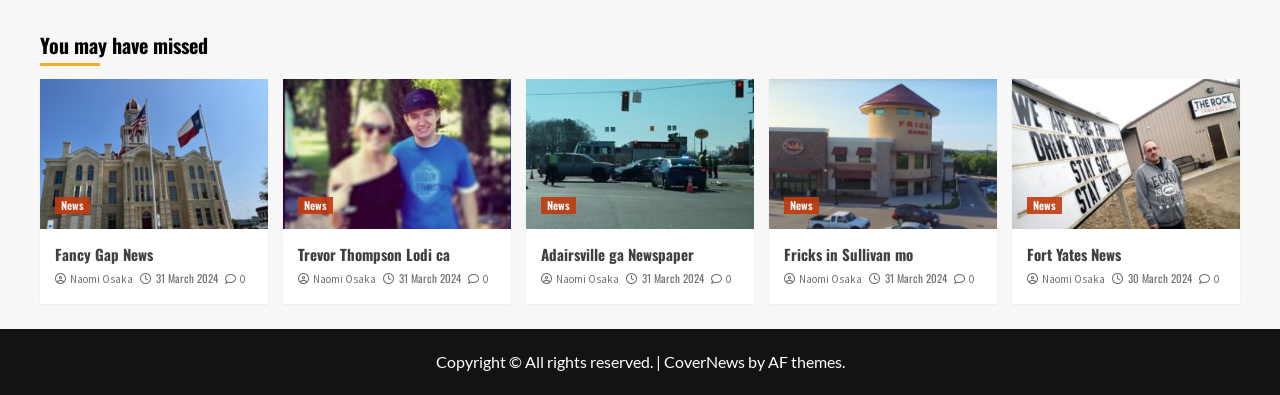Kindly provide the bounding box coordinates of the section you need to click on to fulfill the given instruction: "Go to 'CoverNews'".

[0.518, 0.891, 0.582, 0.939]